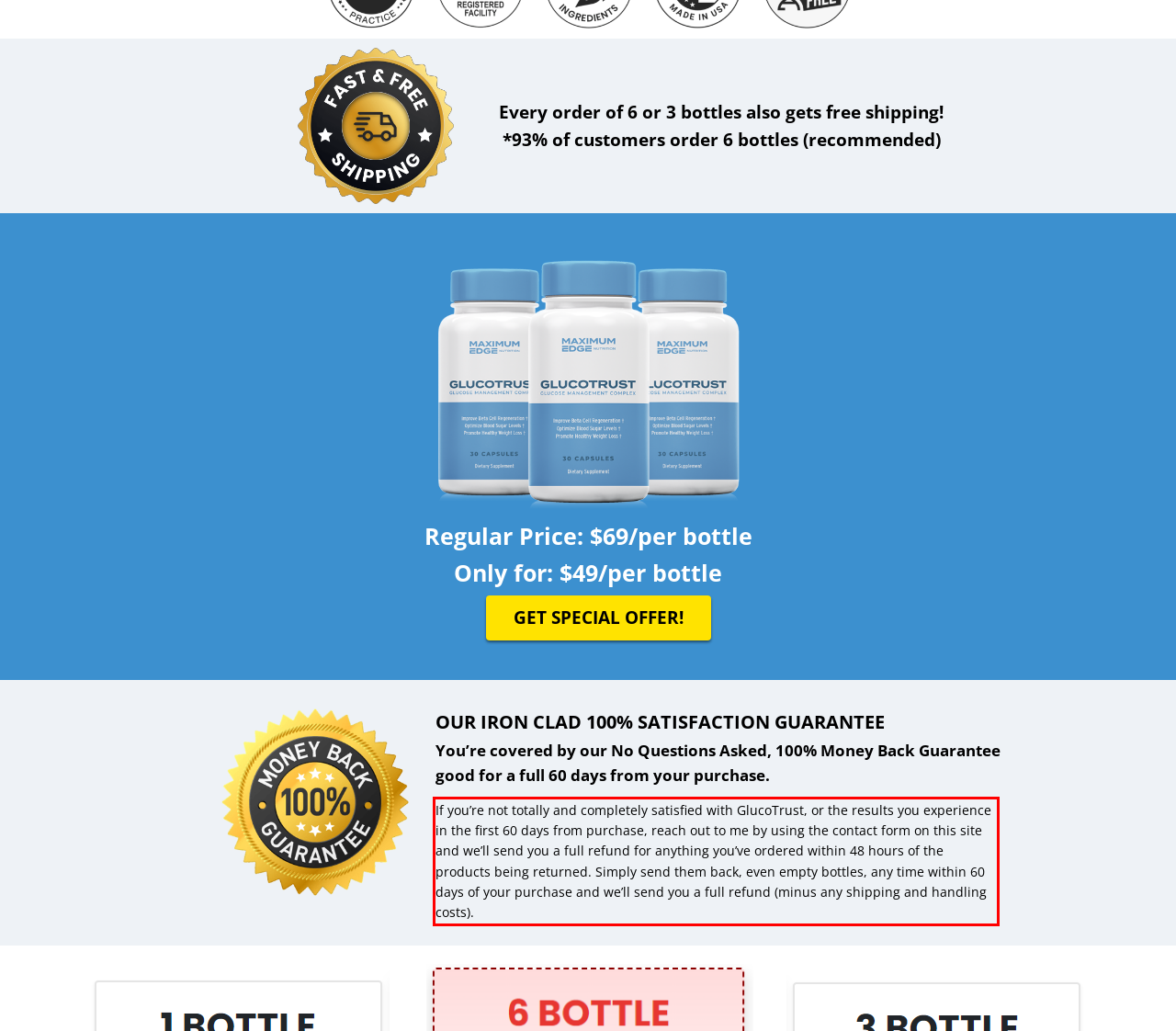Please examine the screenshot of the webpage and read the text present within the red rectangle bounding box.

If you’re not totally and completely satisfied with GlucoTrust, or the results you experience in the first 60 days from purchase, reach out to me by using the contact form on this site and we’ll send you a full refund for anything you’ve ordered within 48 hours of the products being returned. Simply send them back, even empty bottles, any time within 60 days of your purchase and we’ll send you a full refund (minus any shipping and handling costs).